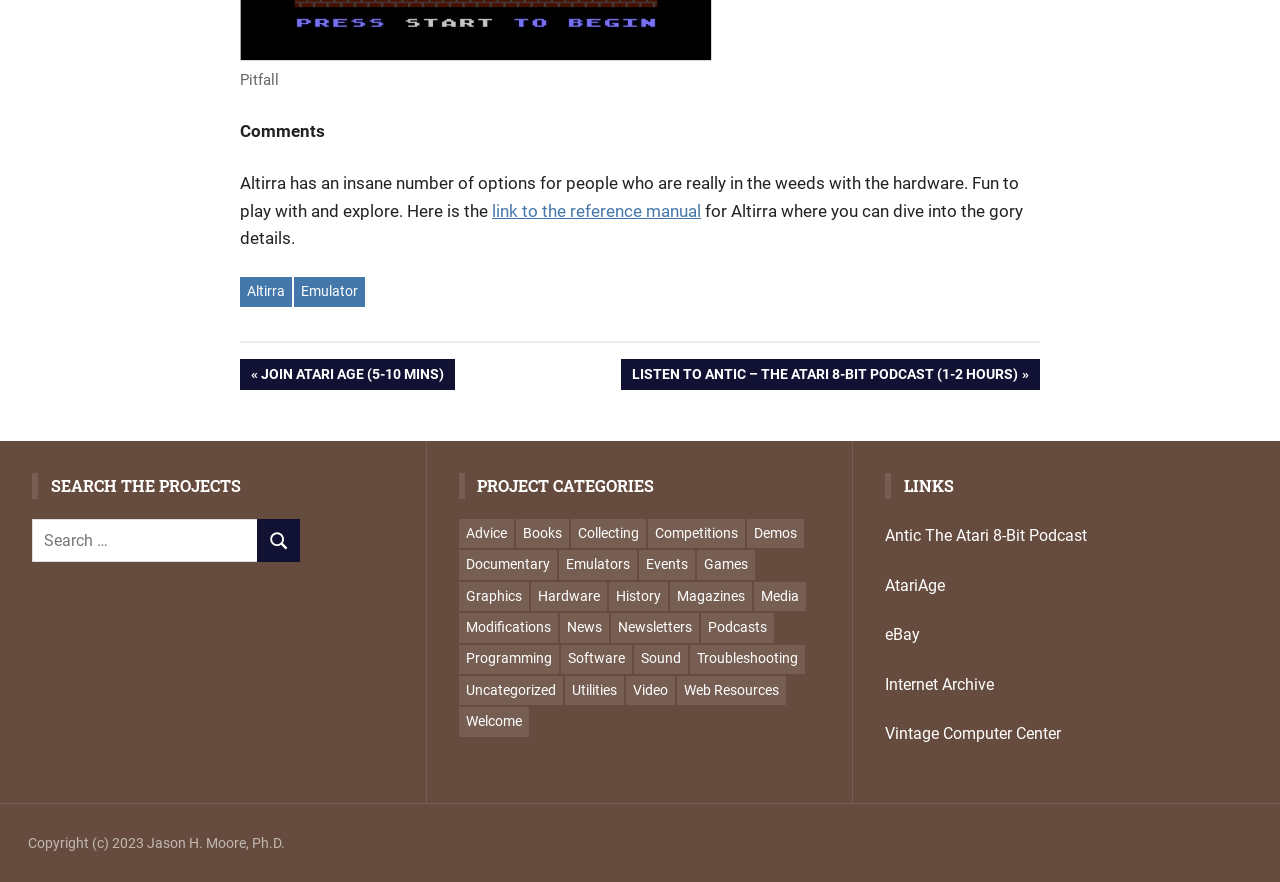Indicate the bounding box coordinates of the clickable region to achieve the following instruction: "Go to the next post."

[0.485, 0.407, 0.812, 0.442]